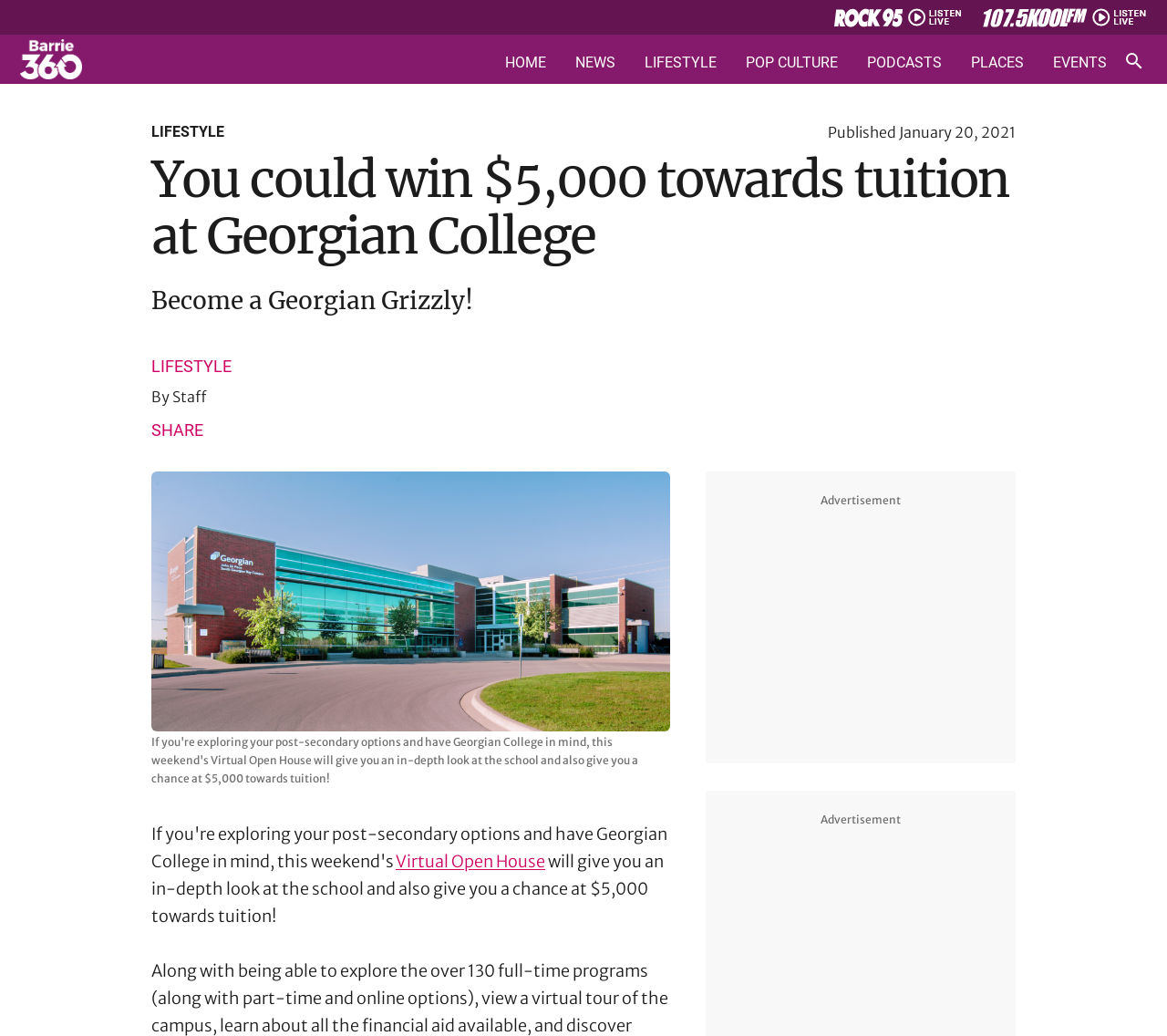Given the description Pop Culture, predict the bounding box coordinates of the UI element. Ensure the coordinates are in the format (top-left x, top-left y, bottom-right x, bottom-right y) and all values are between 0 and 1.

[0.639, 0.054, 0.718, 0.068]